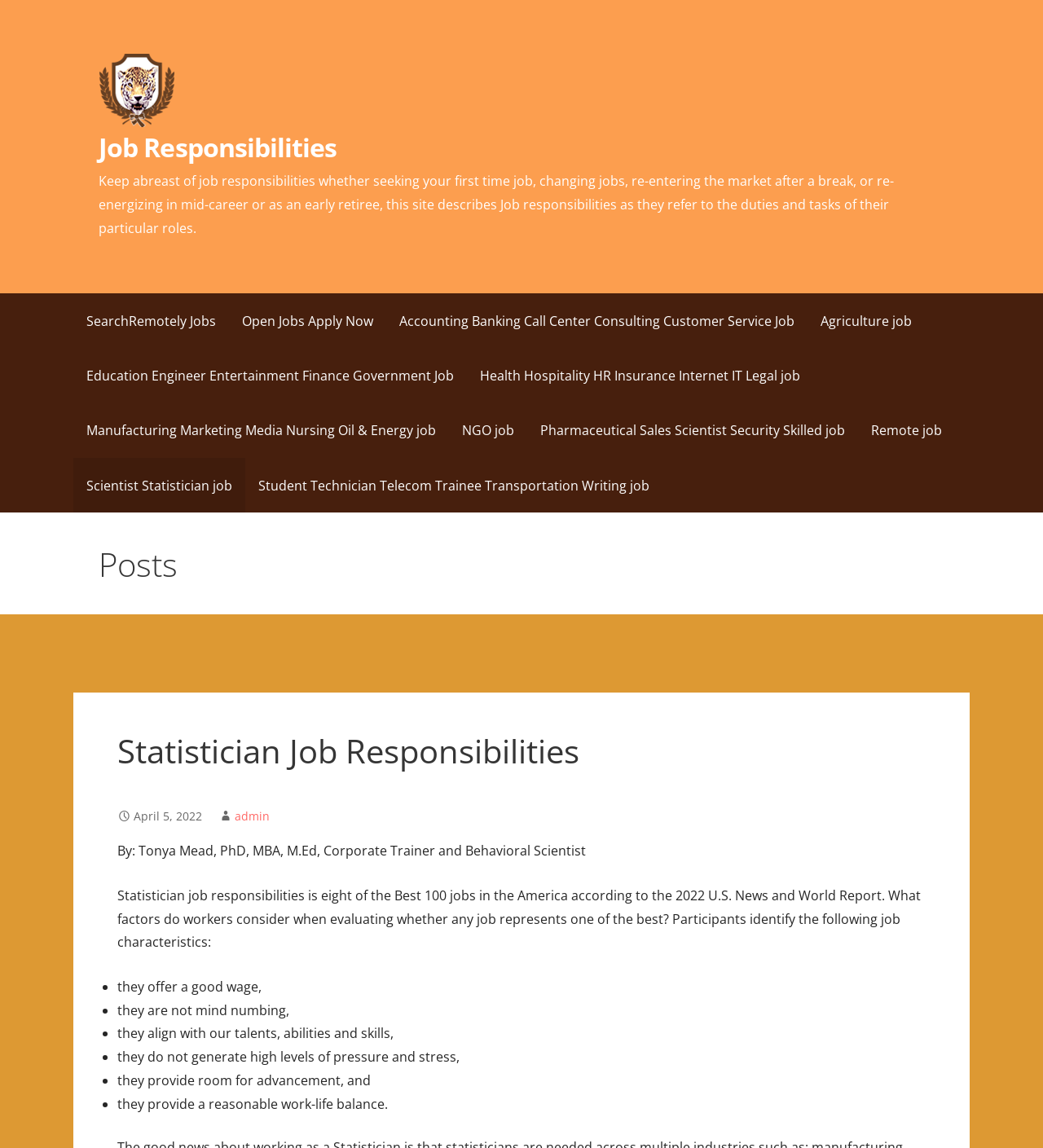Who is the author of the post 'Statistician Job Responsibilities'?
Carefully analyze the image and provide a thorough answer to the question.

The author of the post 'Statistician Job Responsibilities' is mentioned at the bottom of the post, with the text 'By: Tonya Mead, PhD, MBA, M.Ed, Corporate Trainer and Behavioral Scientist'.